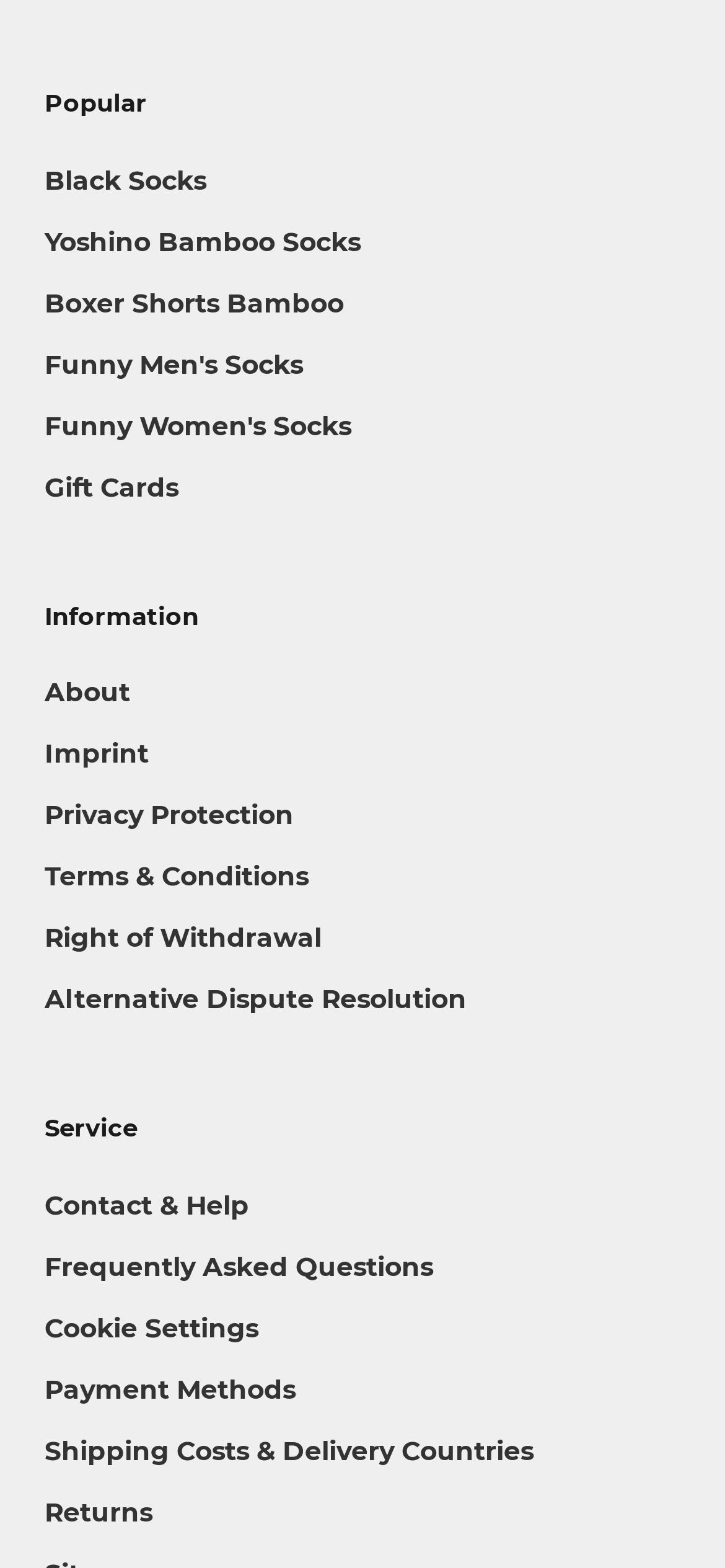Please provide the bounding box coordinates for the element that needs to be clicked to perform the instruction: "Click the 'PDF下载 ( 730 KB)' button". The coordinates must consist of four float numbers between 0 and 1, formatted as [left, top, right, bottom].

None